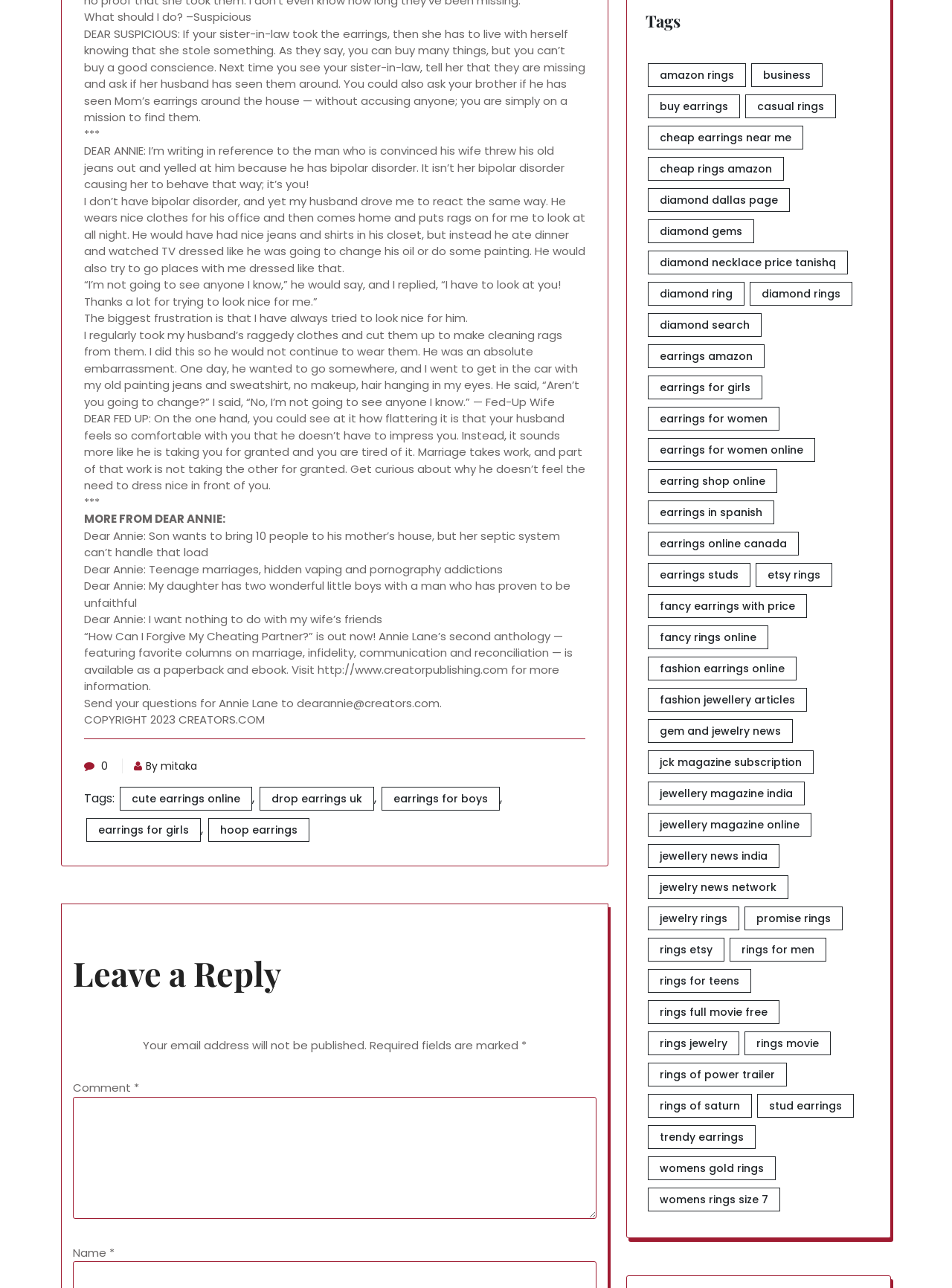What is the topic of the second letter?
Provide a short answer using one word or a brief phrase based on the image.

Husband's behavior